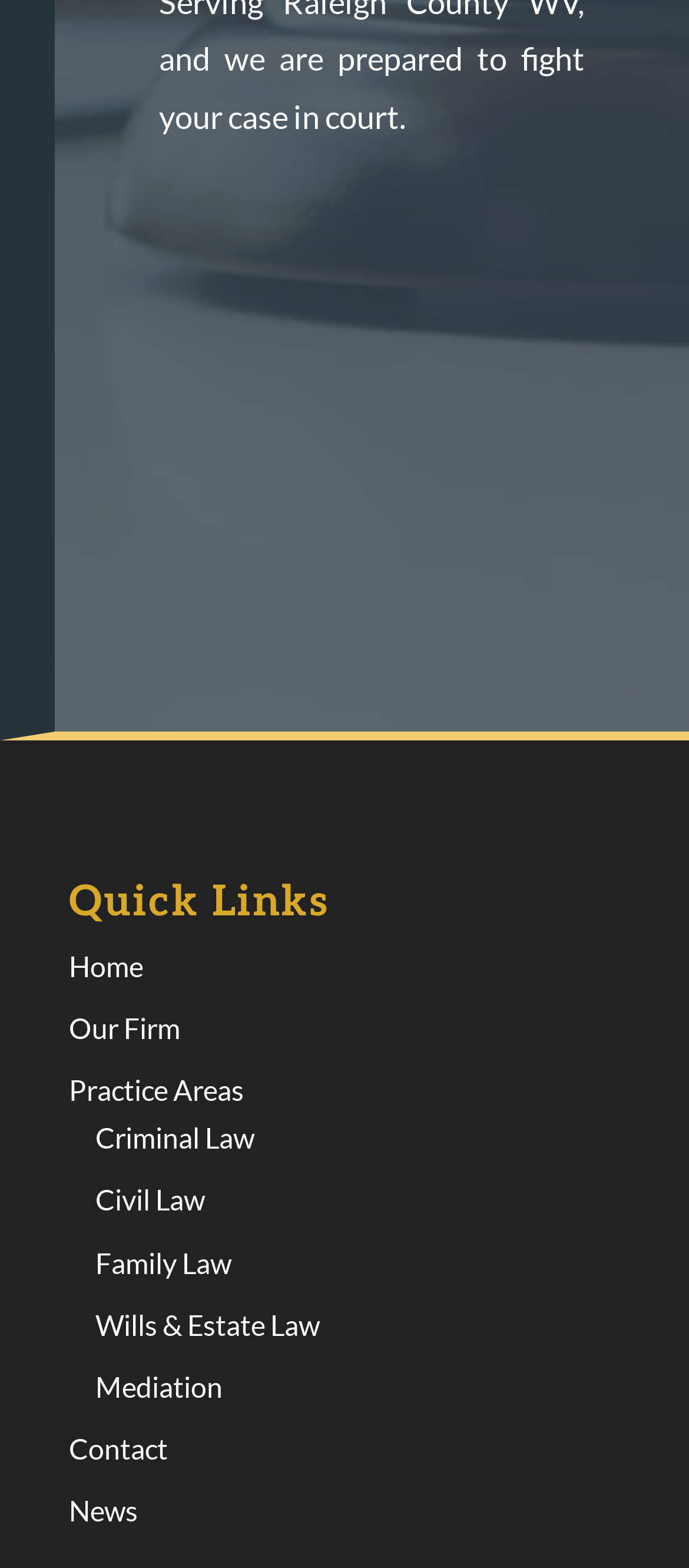How many practice areas are listed?
Please craft a detailed and exhaustive response to the question.

Under the 'Practice Areas' link, I found a section of links that represent different practice areas. There are 5 practice areas listed: 'Criminal Law', 'Civil Law', 'Family Law', 'Wills & Estate Law', and 'Mediation'.